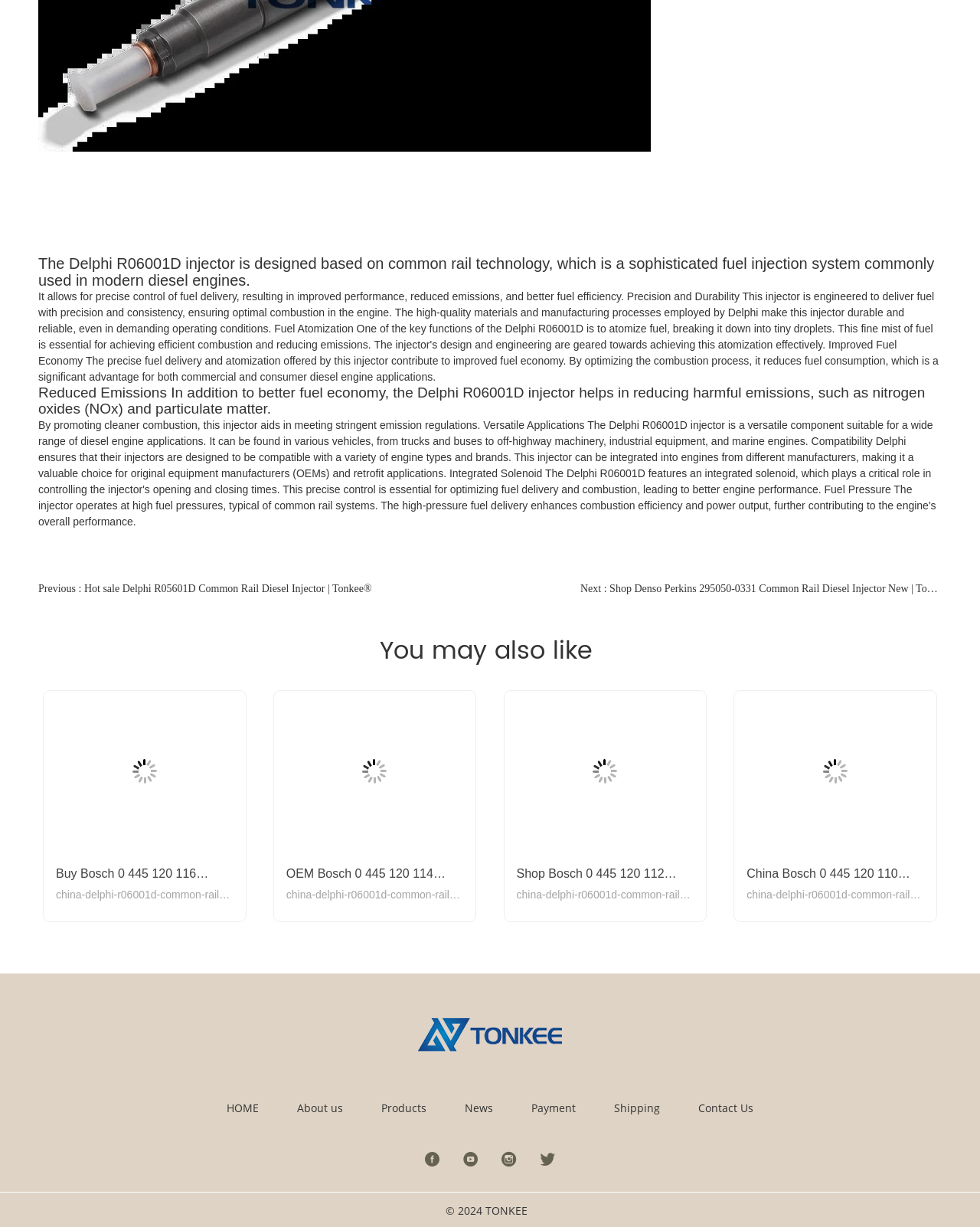Pinpoint the bounding box coordinates of the clickable element needed to complete the instruction: "Click the 'Previous' link". The coordinates should be provided as four float numbers between 0 and 1: [left, top, right, bottom].

[0.039, 0.473, 0.379, 0.486]